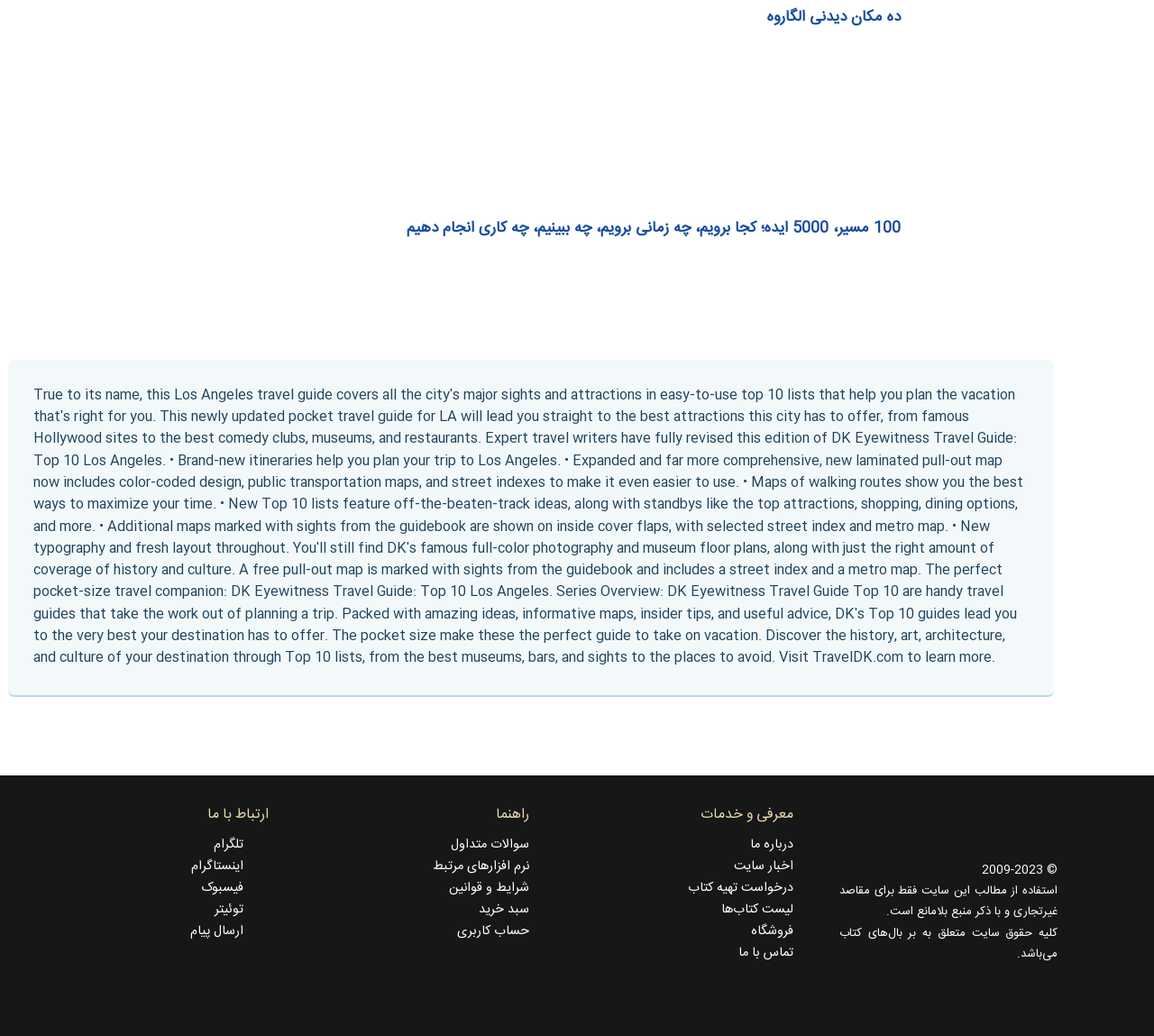What is the theme of the link 'ده مکان دیدنی الگاروه'?
Based on the visual information, provide a detailed and comprehensive answer.

Based on the text of the link 'ده مکان دیدنی الگاروه', which translates to '10 scenic spots of Algarve', it appears that the theme of this link is travel or tourism, likely providing information about scenic spots in Algarve.